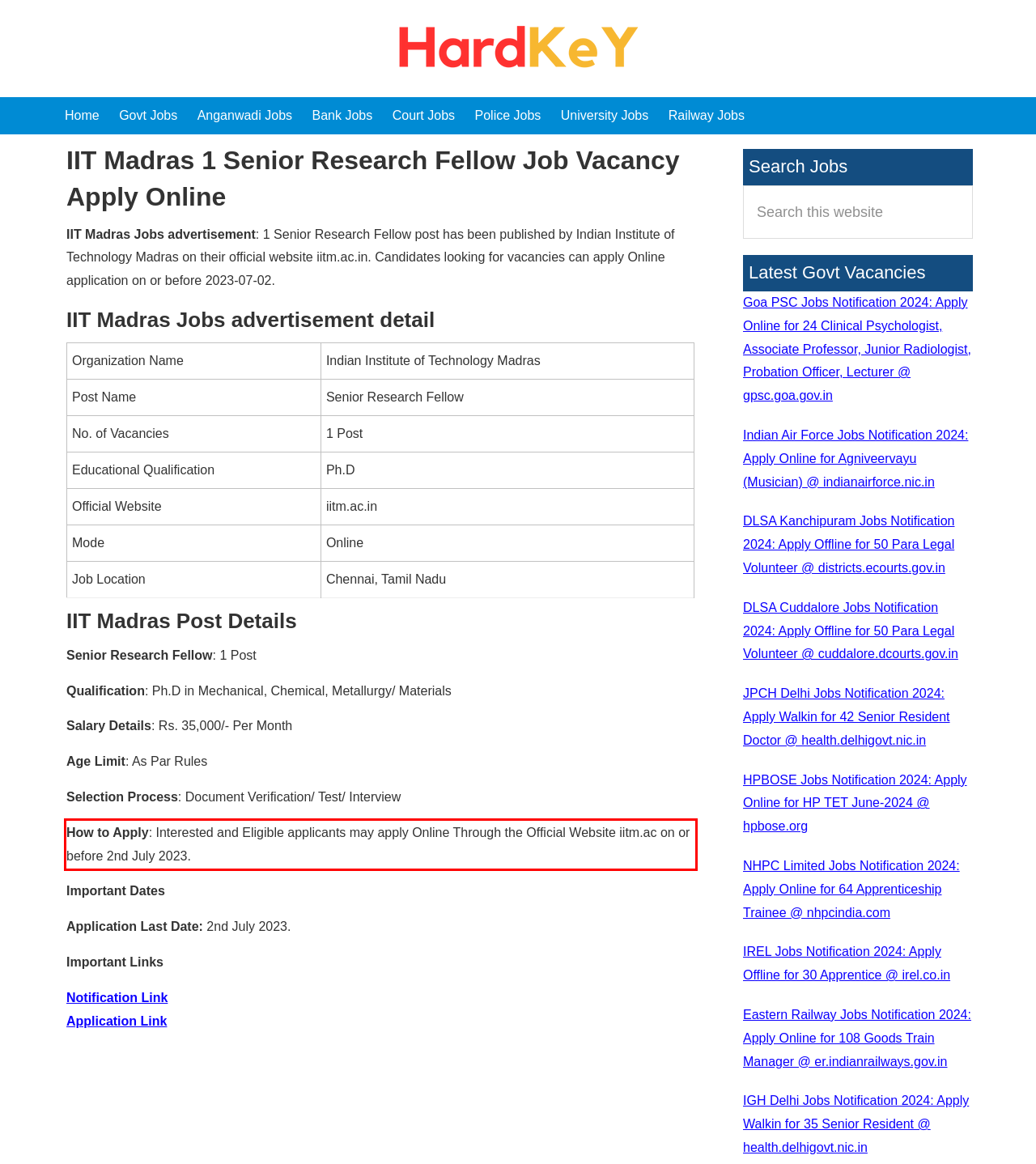Please examine the webpage screenshot containing a red bounding box and use OCR to recognize and output the text inside the red bounding box.

How to Apply: Interested and Eligible applicants may apply Online Through the Official Website iitm.ac on or before 2nd July 2023.